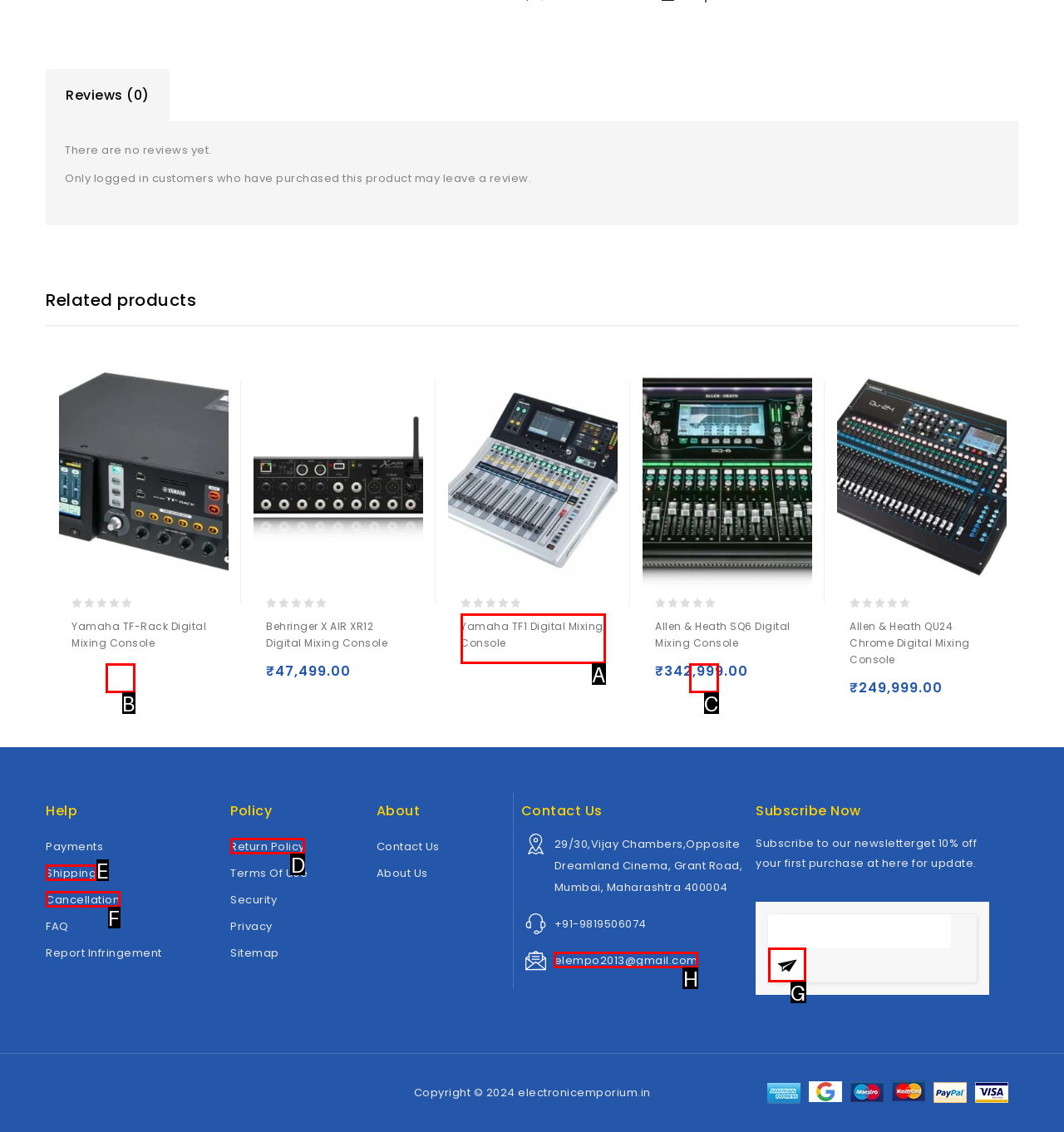Examine the description: Cancellation and indicate the best matching option by providing its letter directly from the choices.

F